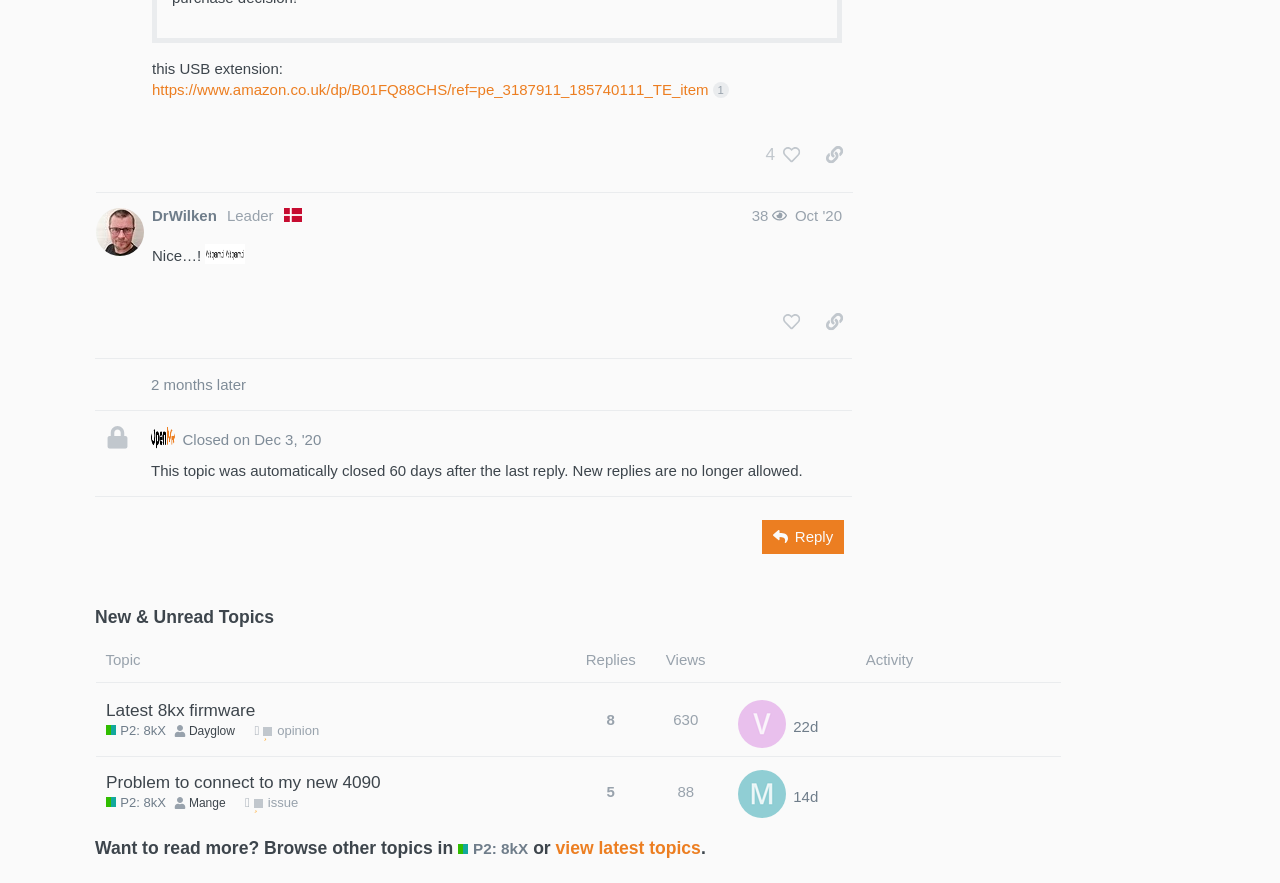Respond to the question below with a concise word or phrase:
What is the status of the topic 'This topic was automatically closed 60 days after the last reply.'?

Closed